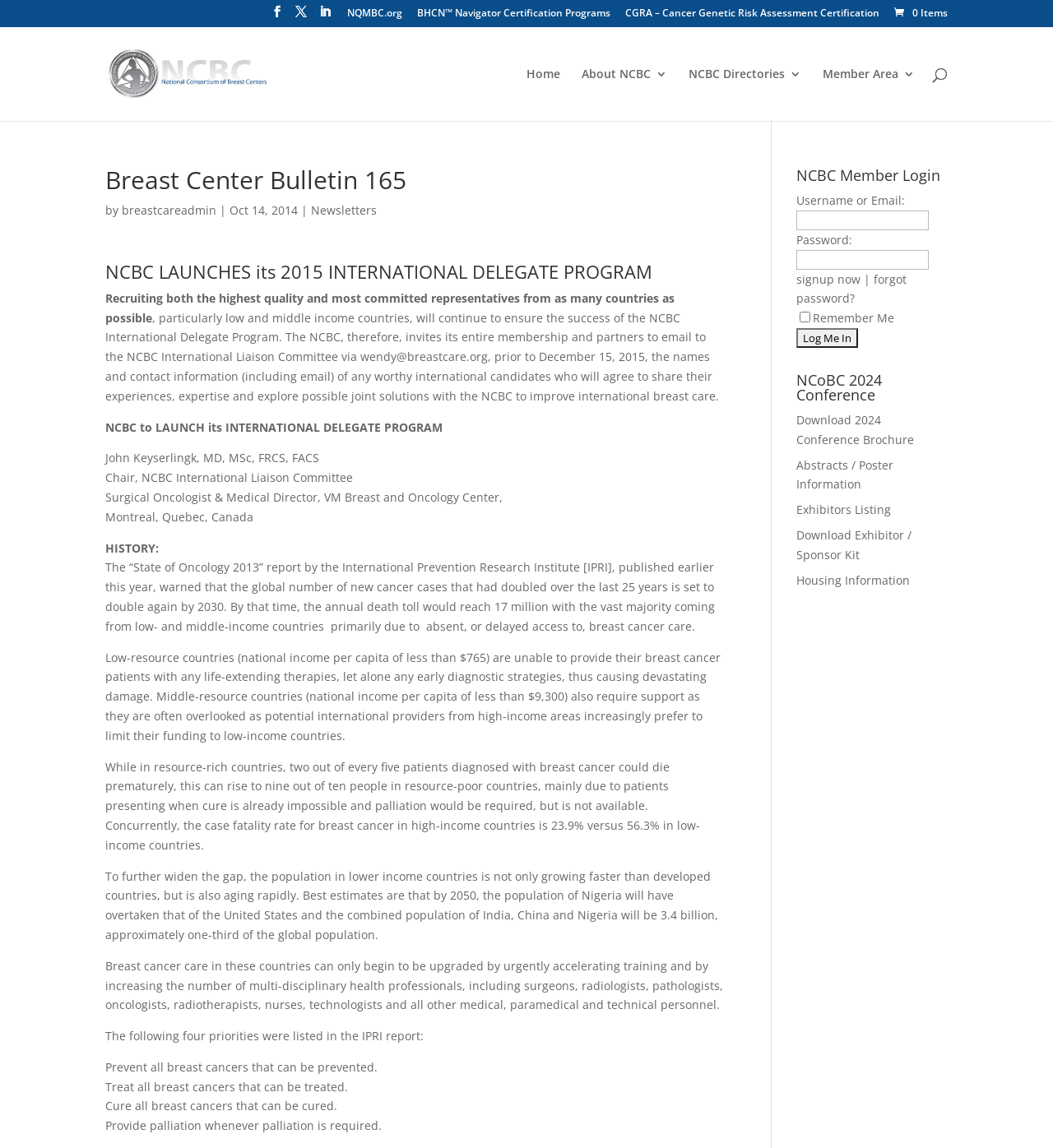Can you provide the bounding box coordinates for the element that should be clicked to implement the instruction: "Search for:"?

[0.1, 0.023, 0.9, 0.024]